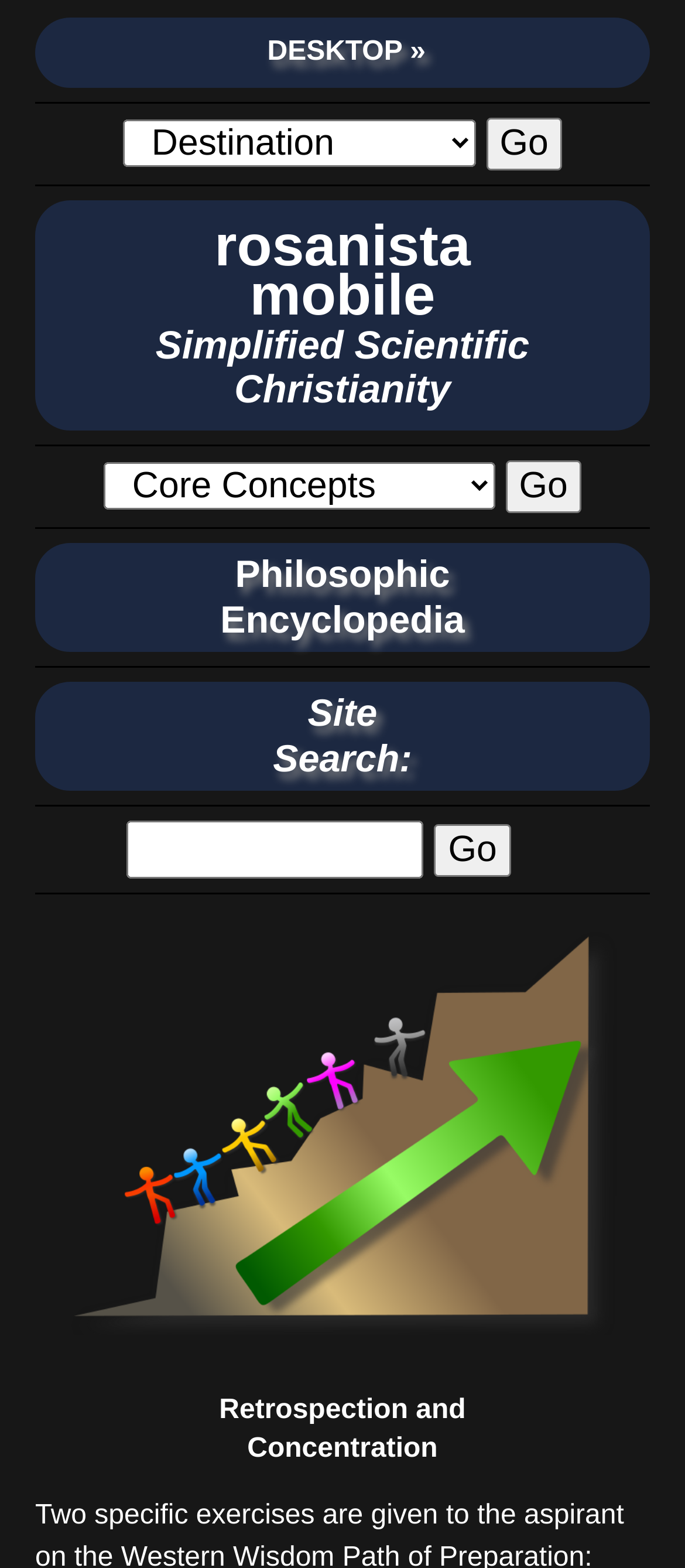Identify the bounding box coordinates of the region I need to click to complete this instruction: "Click the 'Go' button".

[0.709, 0.075, 0.821, 0.109]